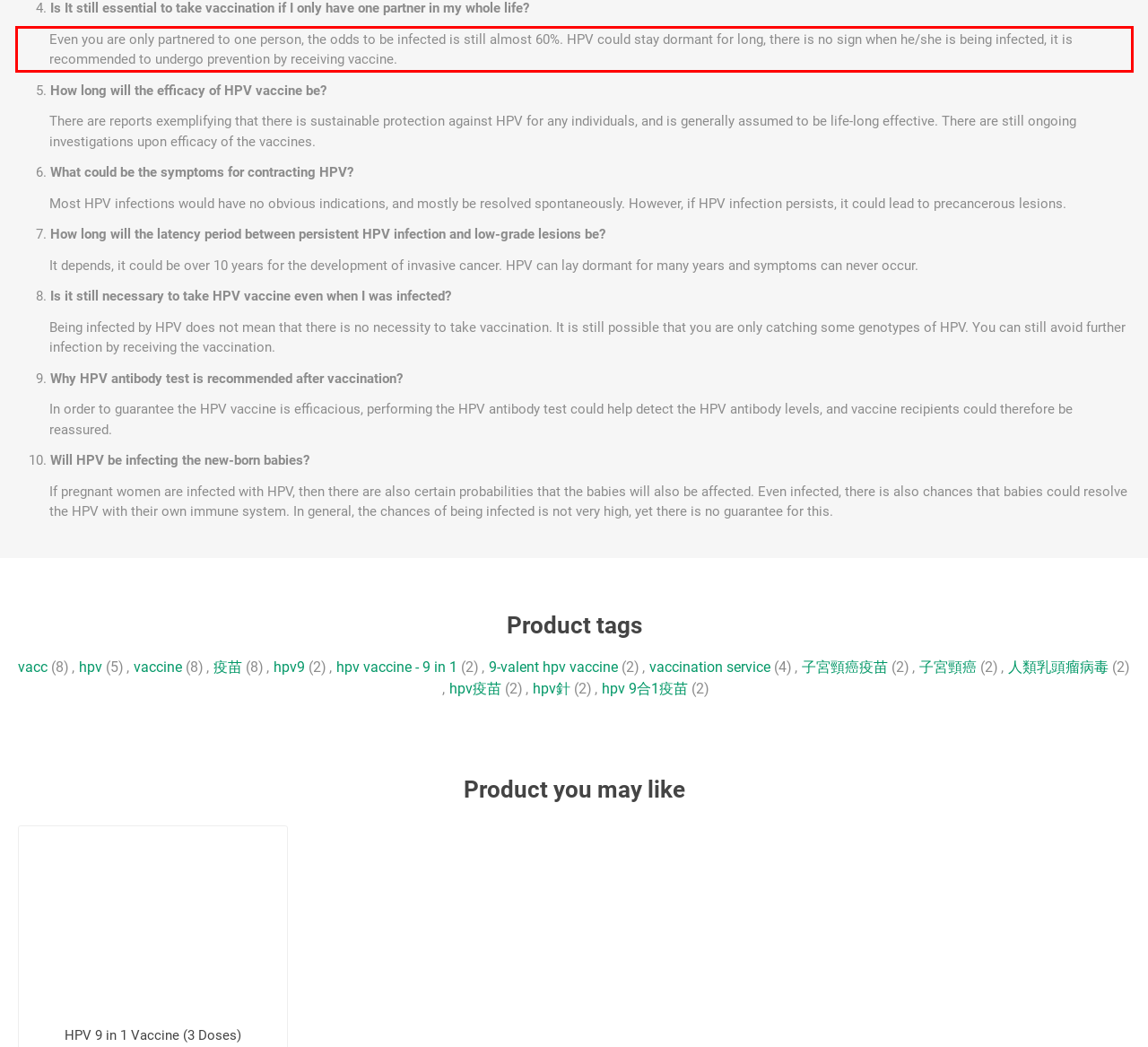Analyze the screenshot of a webpage where a red rectangle is bounding a UI element. Extract and generate the text content within this red bounding box.

Even you are only partnered to one person, the odds to be infected is still almost 60%. HPV could stay dormant for long, there is no sign when he/she is being infected, it is recommended to undergo prevention by receiving vaccine.